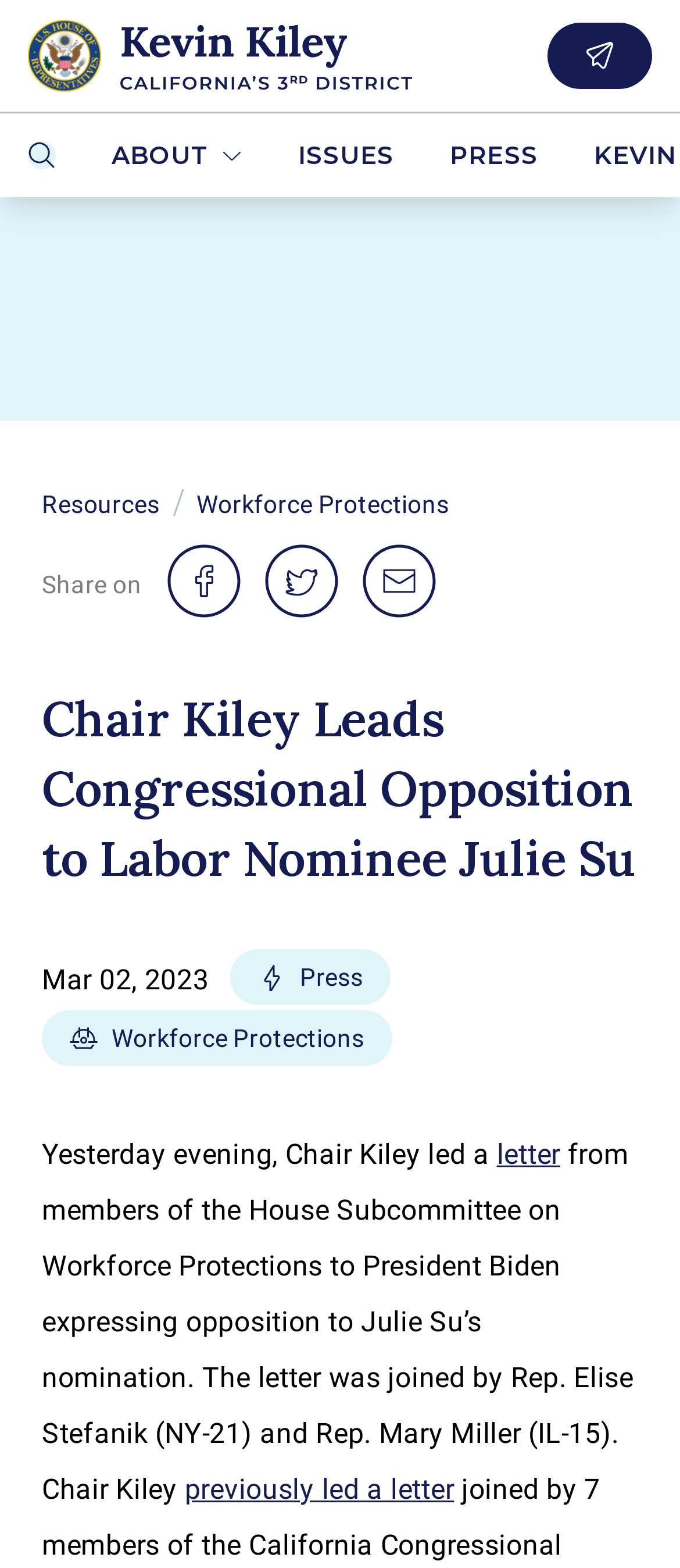Please specify the coordinates of the bounding box for the element that should be clicked to carry out this instruction: "Contact Us". The coordinates must be four float numbers between 0 and 1, formatted as [left, top, right, bottom].

None